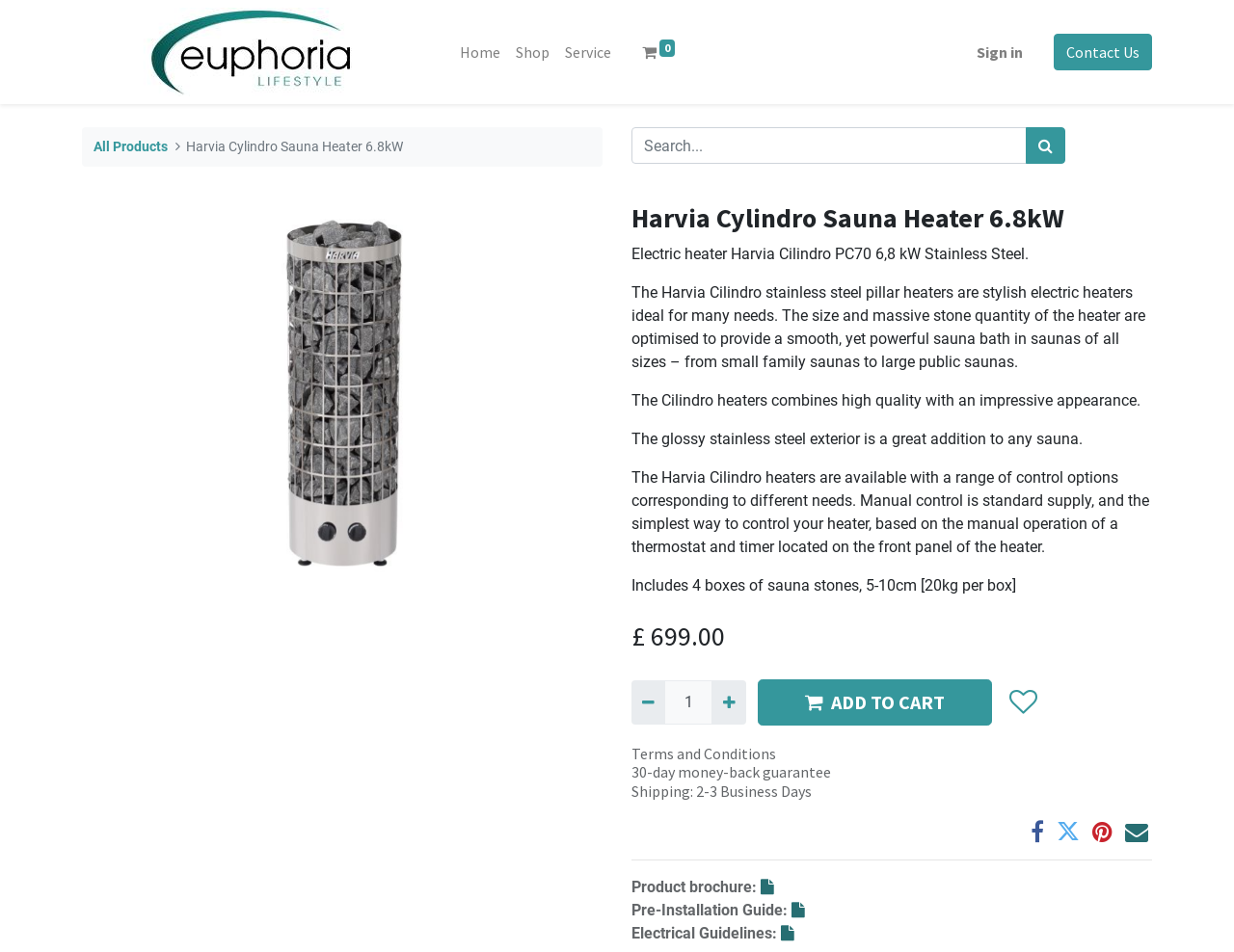Can you find and provide the main heading text of this webpage?

Harvia Cylindro Sauna Heater 6.8kW